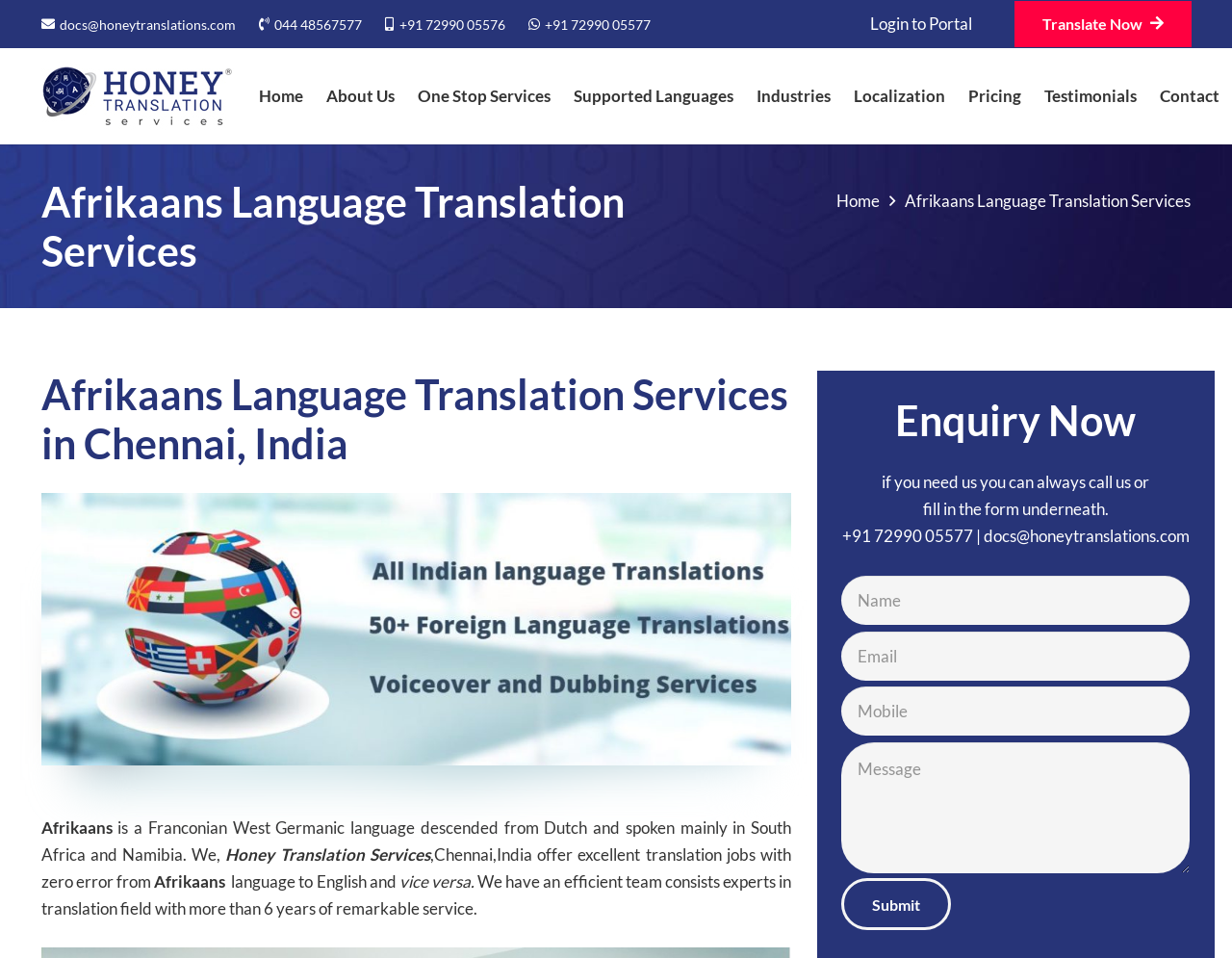Determine the bounding box coordinates of the clickable area required to perform the following instruction: "Click the Contact link". The coordinates should be represented as four float numbers between 0 and 1: [left, top, right, bottom].

[0.932, 0.05, 0.999, 0.151]